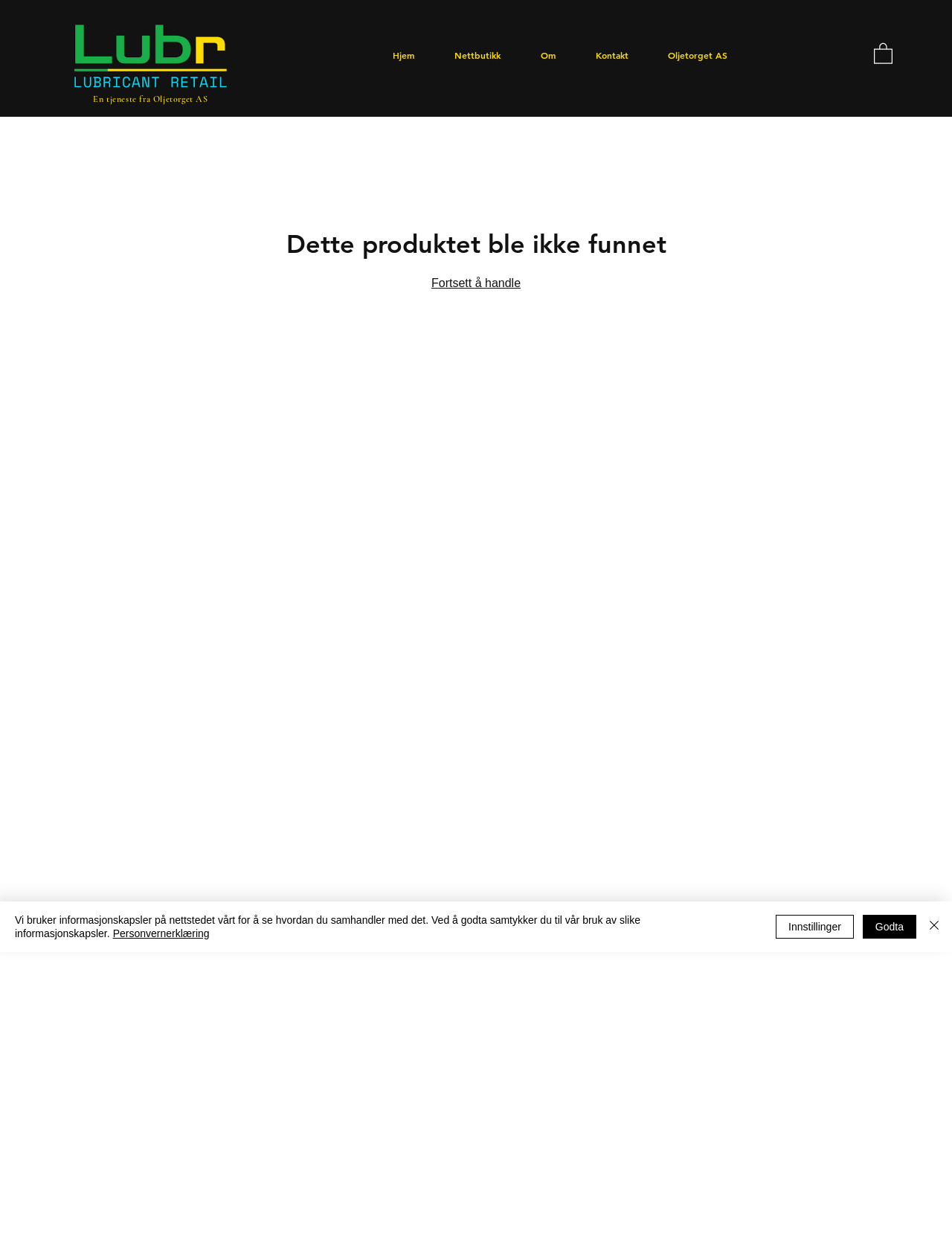Use one word or a short phrase to answer the question provided: 
What is the alternative action if the product is not found?

Continue shopping